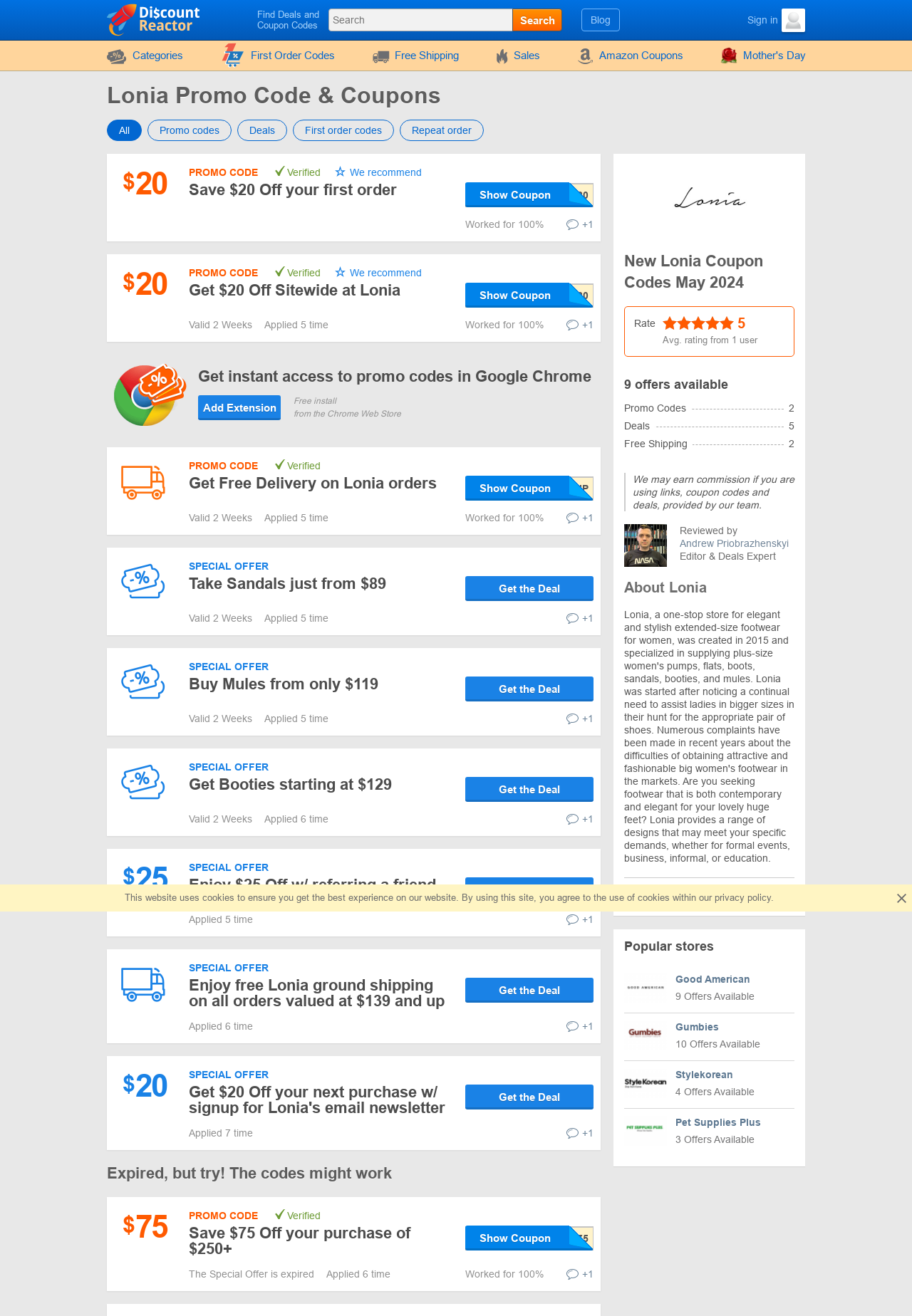Could you indicate the bounding box coordinates of the region to click in order to complete this instruction: "Add Extension".

[0.217, 0.3, 0.308, 0.319]